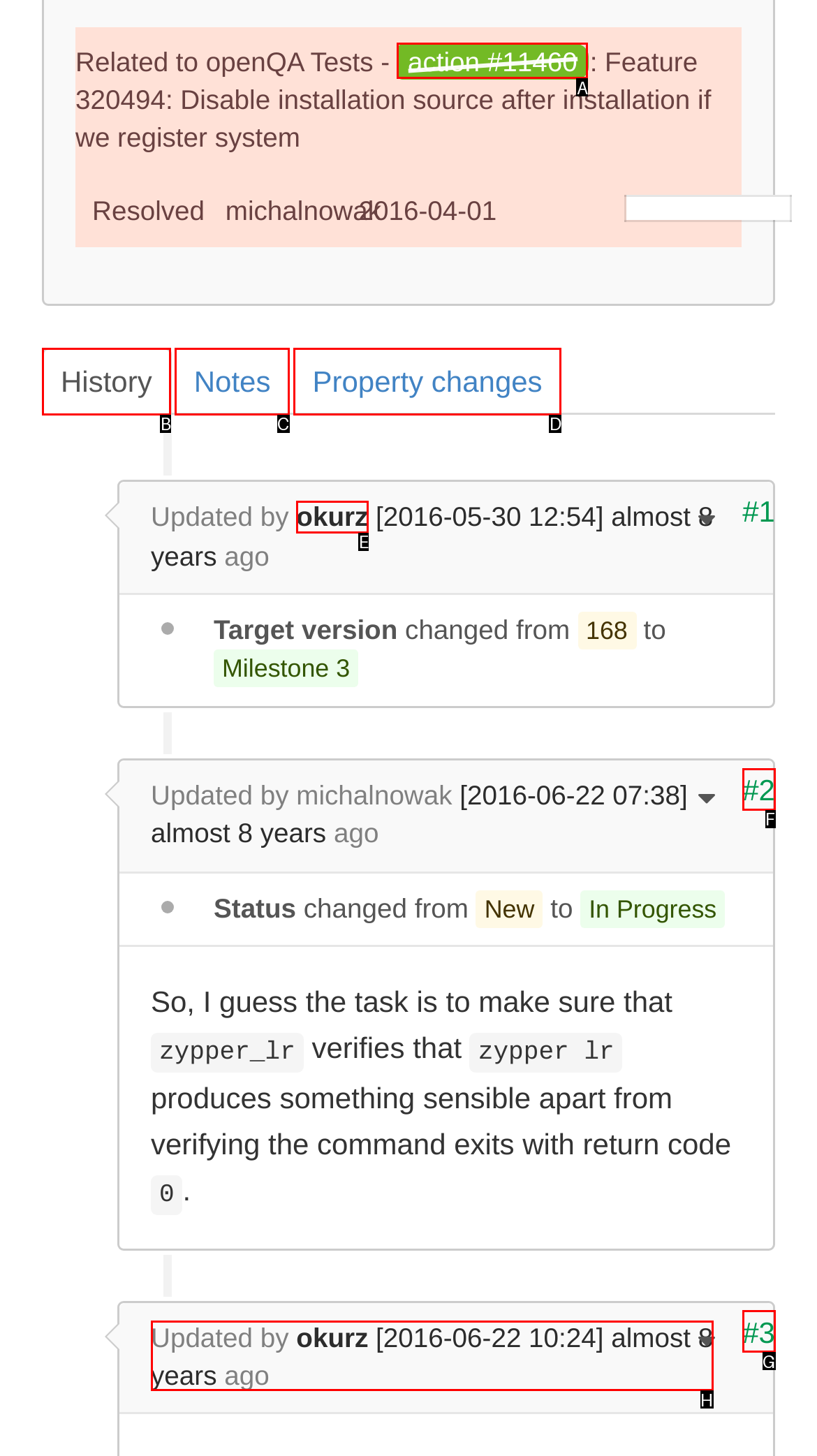Please indicate which HTML element should be clicked to fulfill the following task: View updated by okurz. Provide the letter of the selected option.

E